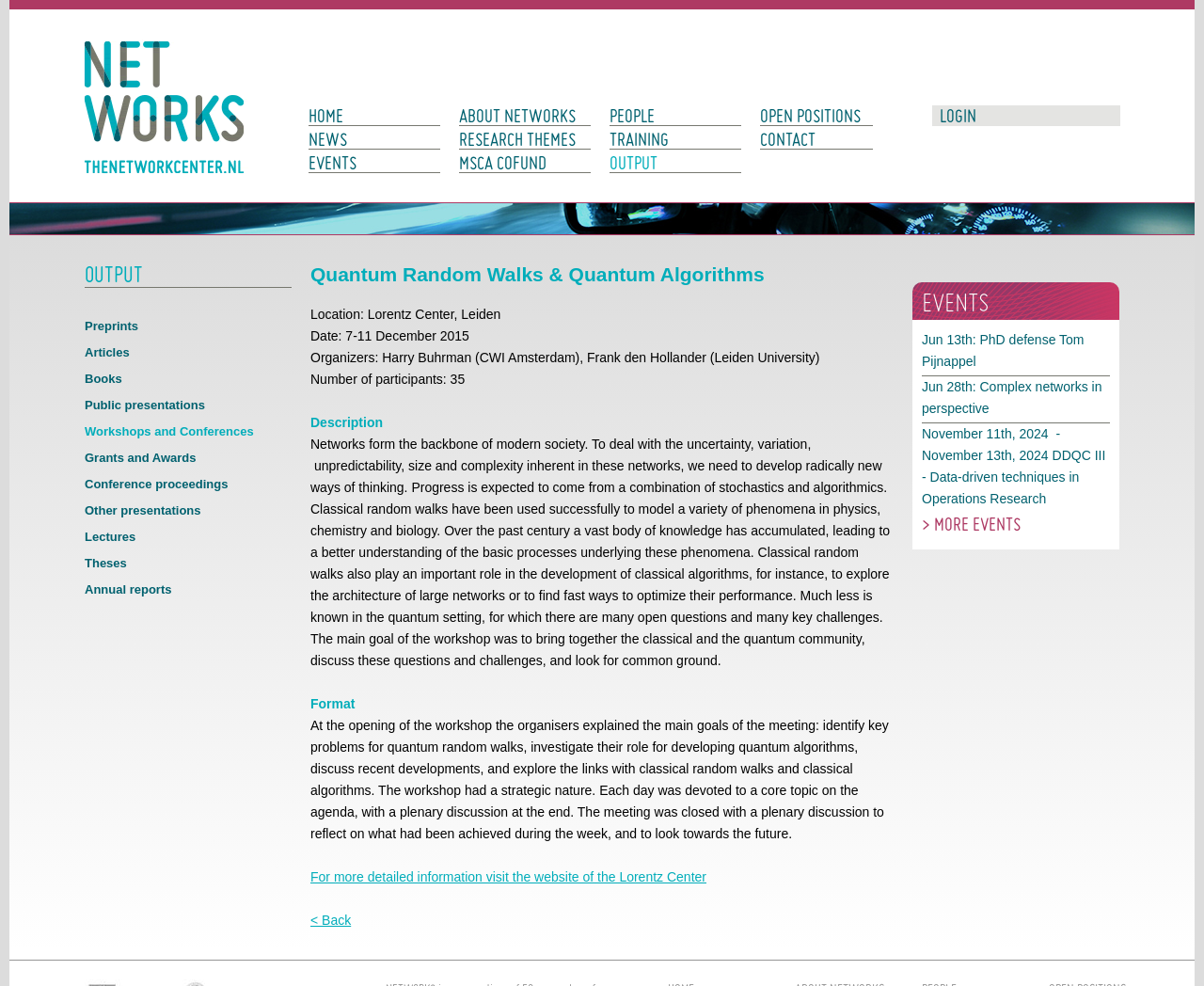Provide the bounding box coordinates of the area you need to click to execute the following instruction: "Read more about the PhD defense Tom Pijnappel".

[0.766, 0.337, 0.9, 0.374]